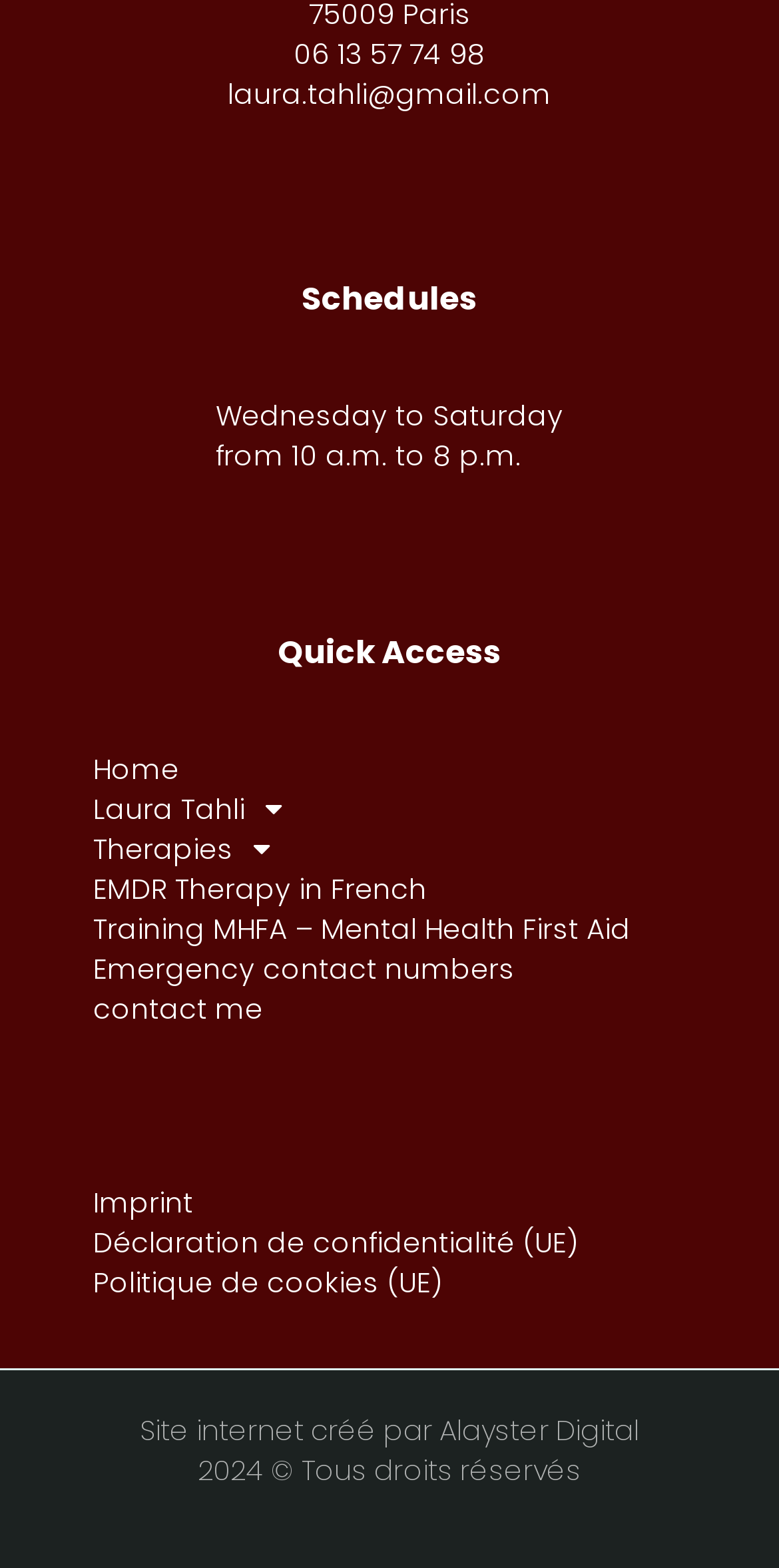Find and specify the bounding box coordinates that correspond to the clickable region for the instruction: "Click on Home".

[0.12, 0.478, 0.88, 0.504]